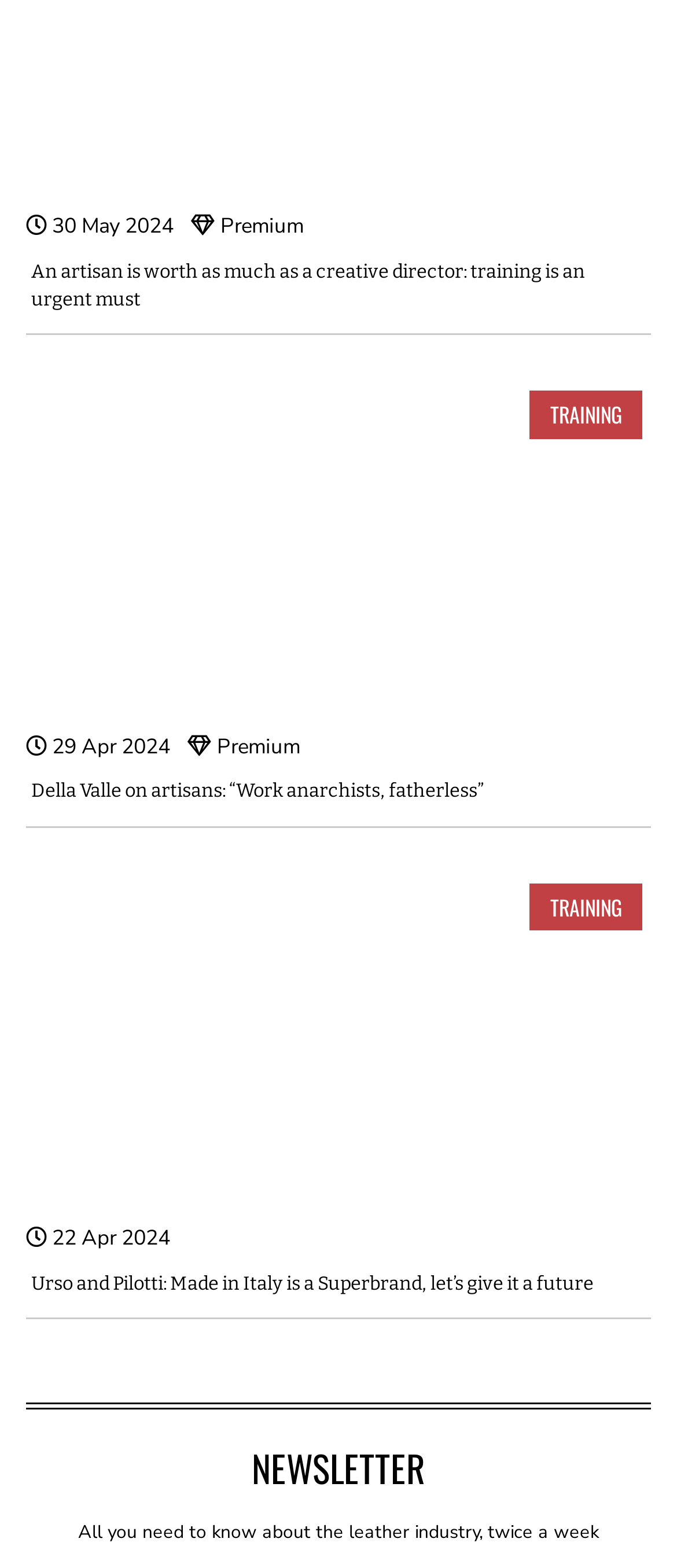Find the bounding box coordinates of the element's region that should be clicked in order to follow the given instruction: "Read the article about artisans and creative directors". The coordinates should consist of four float numbers between 0 and 1, i.e., [left, top, right, bottom].

[0.038, 0.164, 0.962, 0.2]